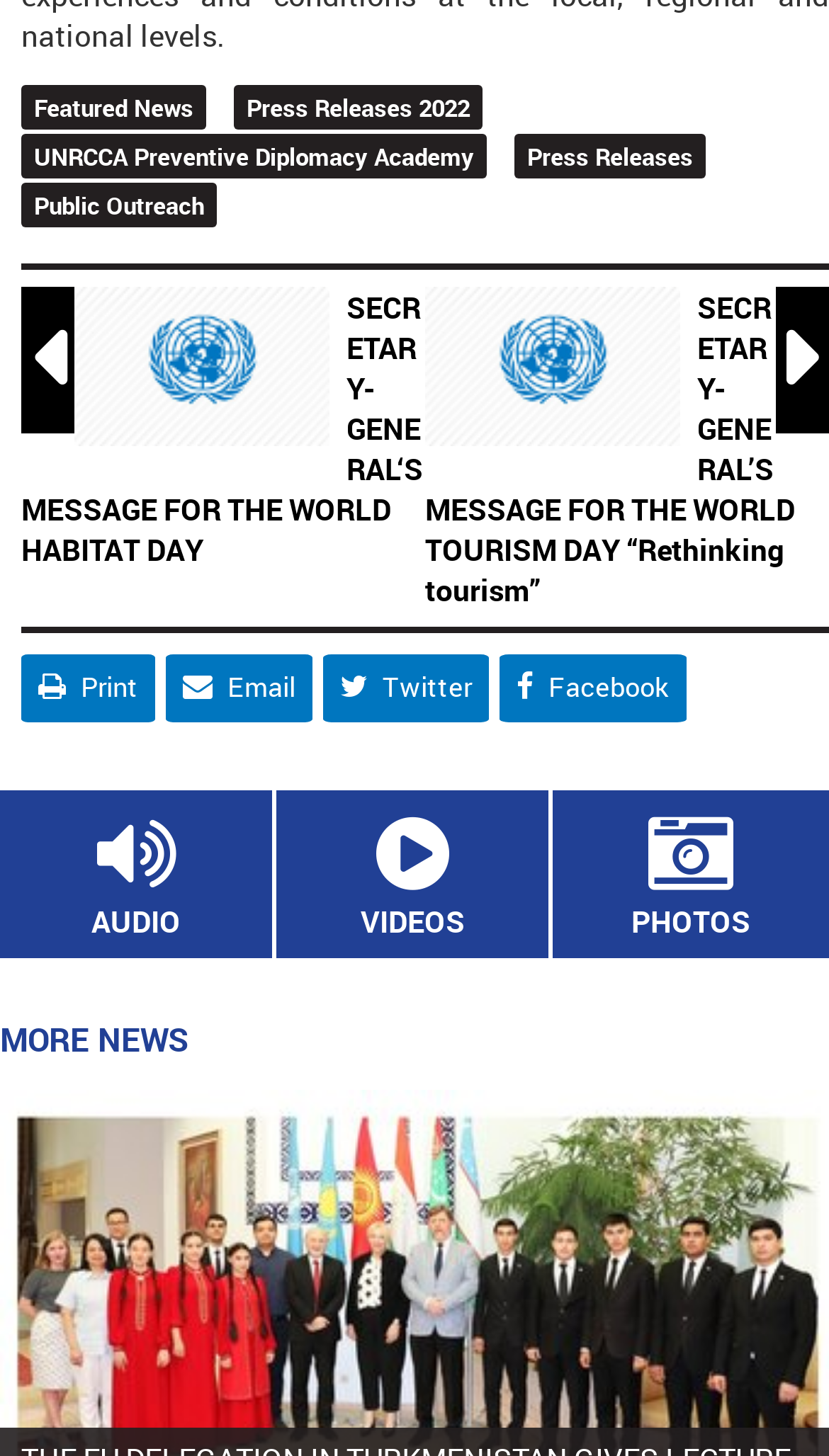Please answer the following question using a single word or phrase: 
What is the theme of the second message from the Secretary-General?

World Tourism Day